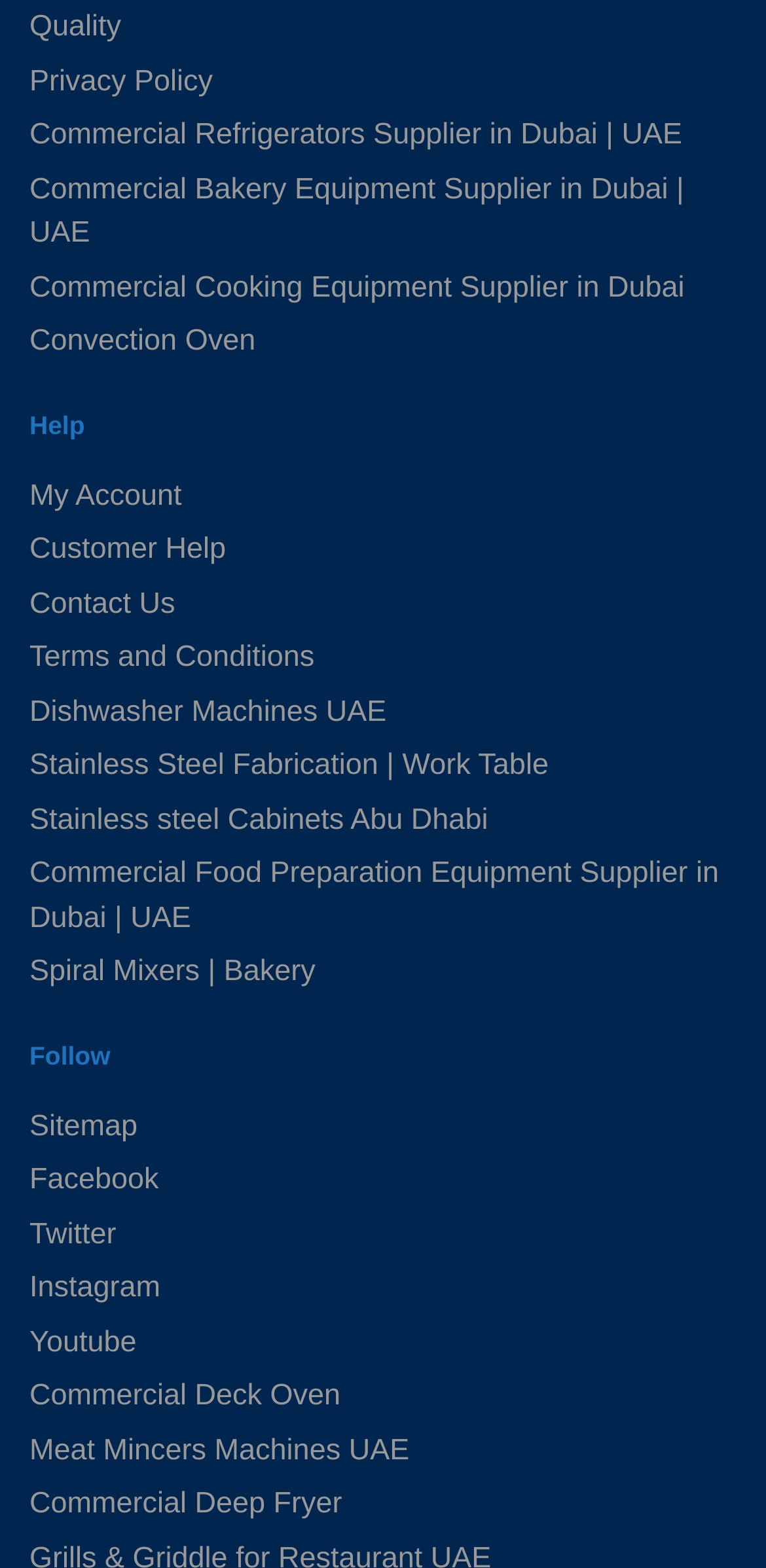How many links are related to cooking equipment?
Look at the image and respond to the question as thoroughly as possible.

There are five links related to cooking equipment on the webpage, namely 'Commercial Cooking Equipment Supplier in Dubai', 'Convection Oven', 'Commercial Deck Oven', 'Spiral Mixers | Bakery', and 'Commercial Deep Fryer', which are located at different positions on the webpage with respective bounding boxes.